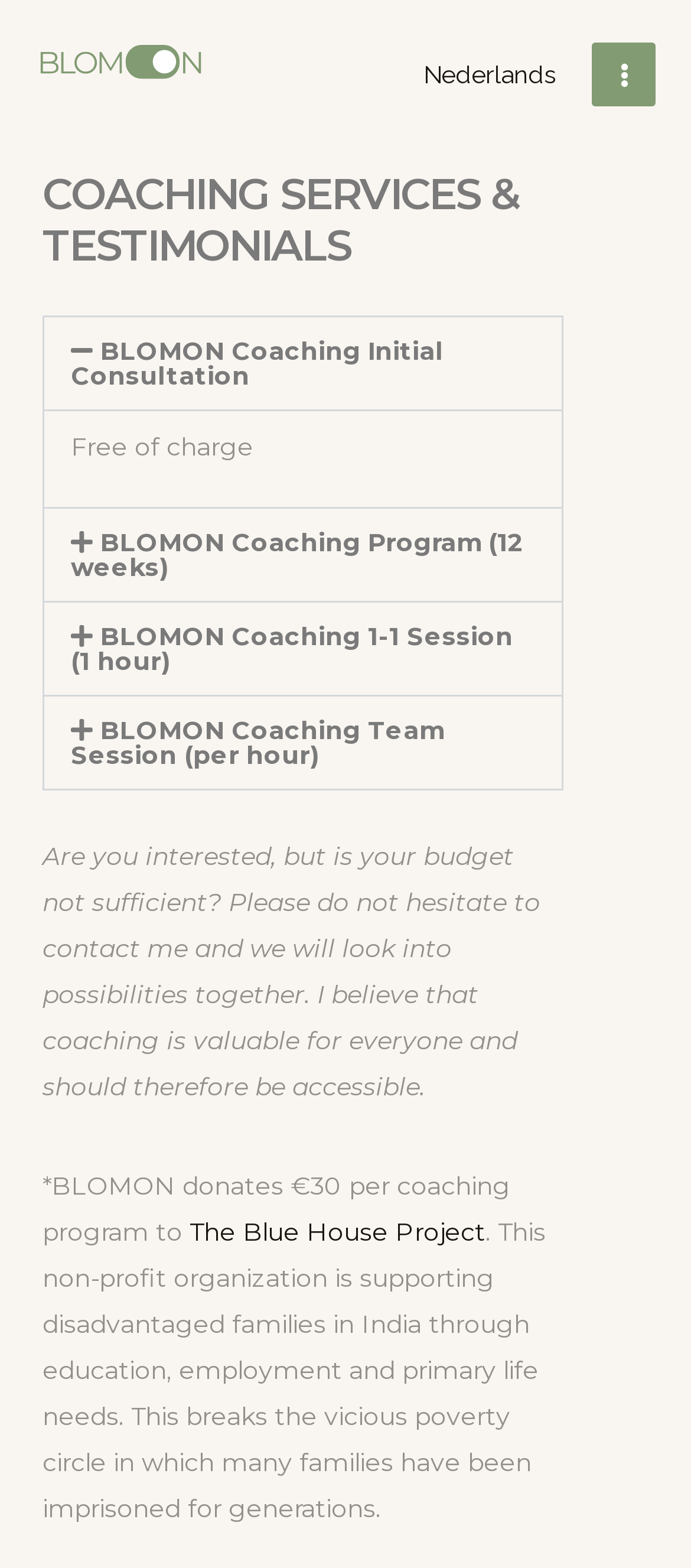Please specify the bounding box coordinates of the element that should be clicked to execute the given instruction: 'Open the main menu'. Ensure the coordinates are four float numbers between 0 and 1, expressed as [left, top, right, bottom].

[0.856, 0.027, 0.949, 0.068]